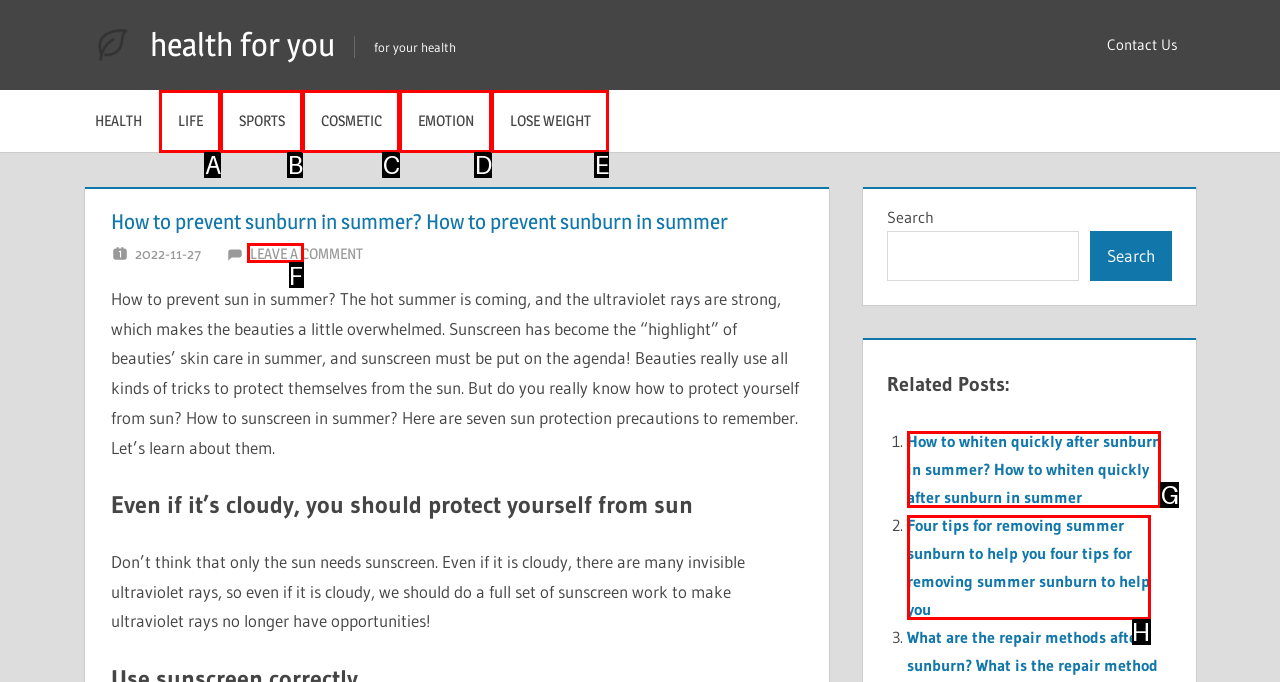Find the correct option to complete this instruction: View the product details. Reply with the corresponding letter.

None